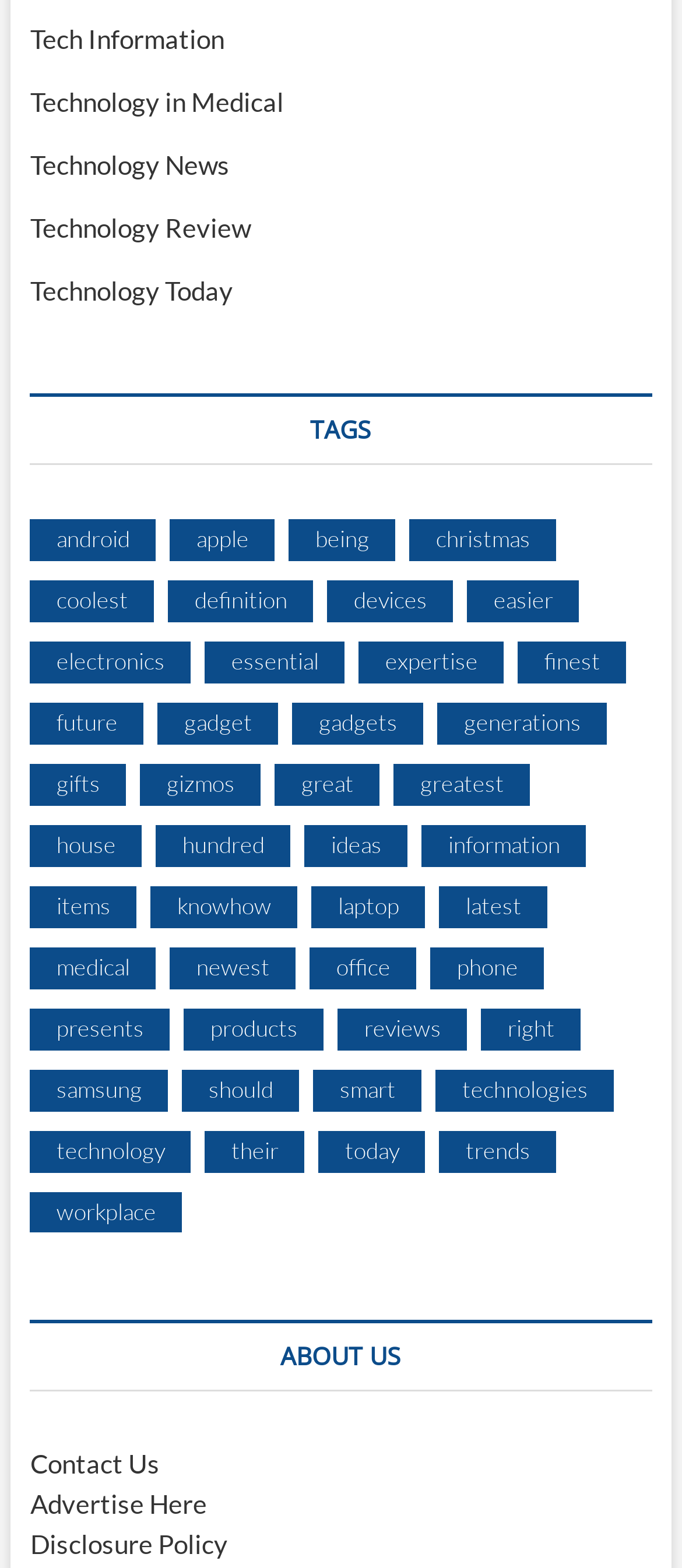How many main categories are on the website?
By examining the image, provide a one-word or phrase answer.

Two